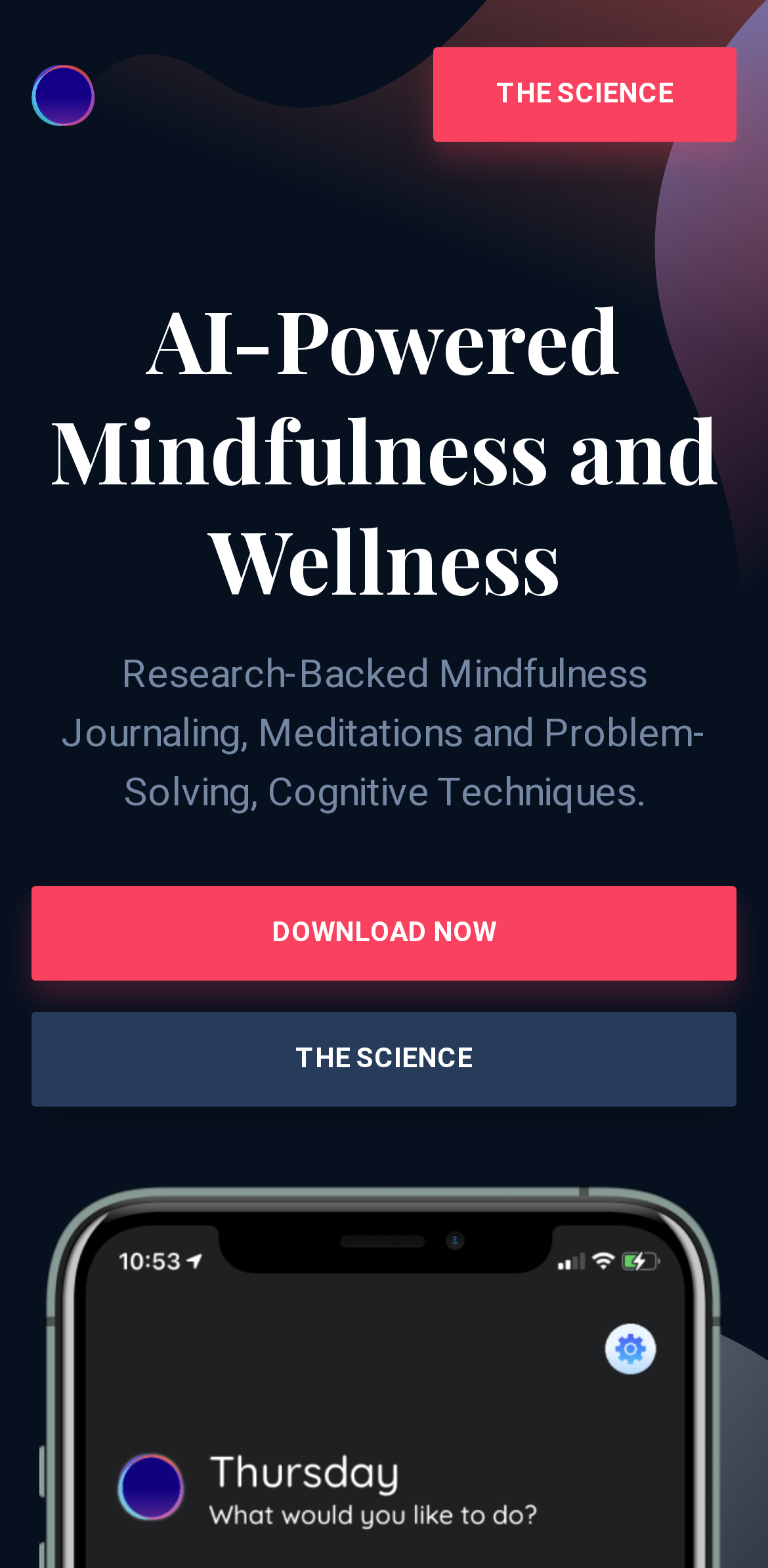What is the purpose of the 'THE SCIENCE' link?
Based on the screenshot, answer the question with a single word or phrase.

Unknown